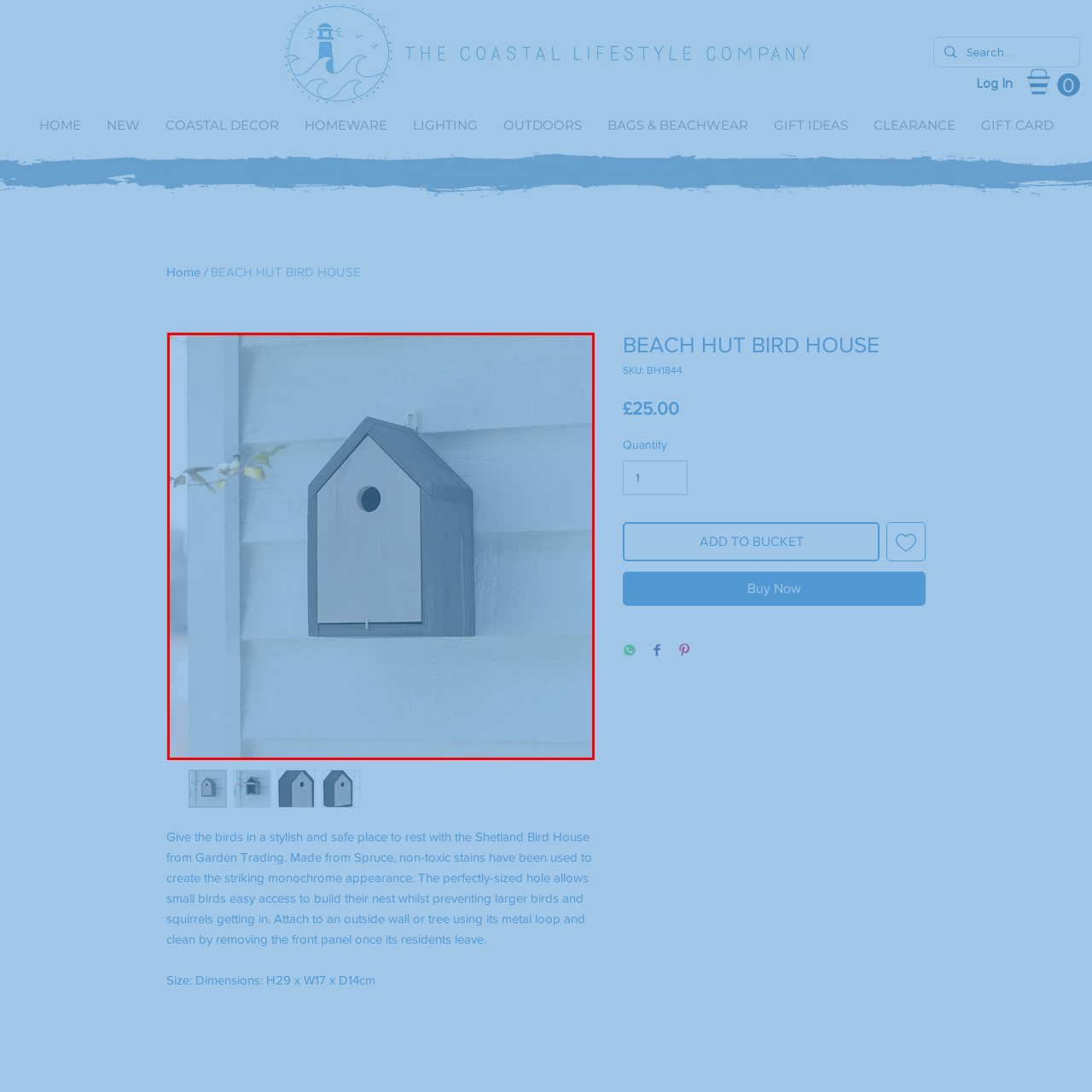Pay special attention to the segment of the image inside the red box and offer a detailed answer to the question that follows, based on what you see: What is the color of the wall?

The birdhouse is mounted on a pale wall, which allows it to seamlessly integrate into outdoor spaces, providing a subtle and calming background for the birdhouse.